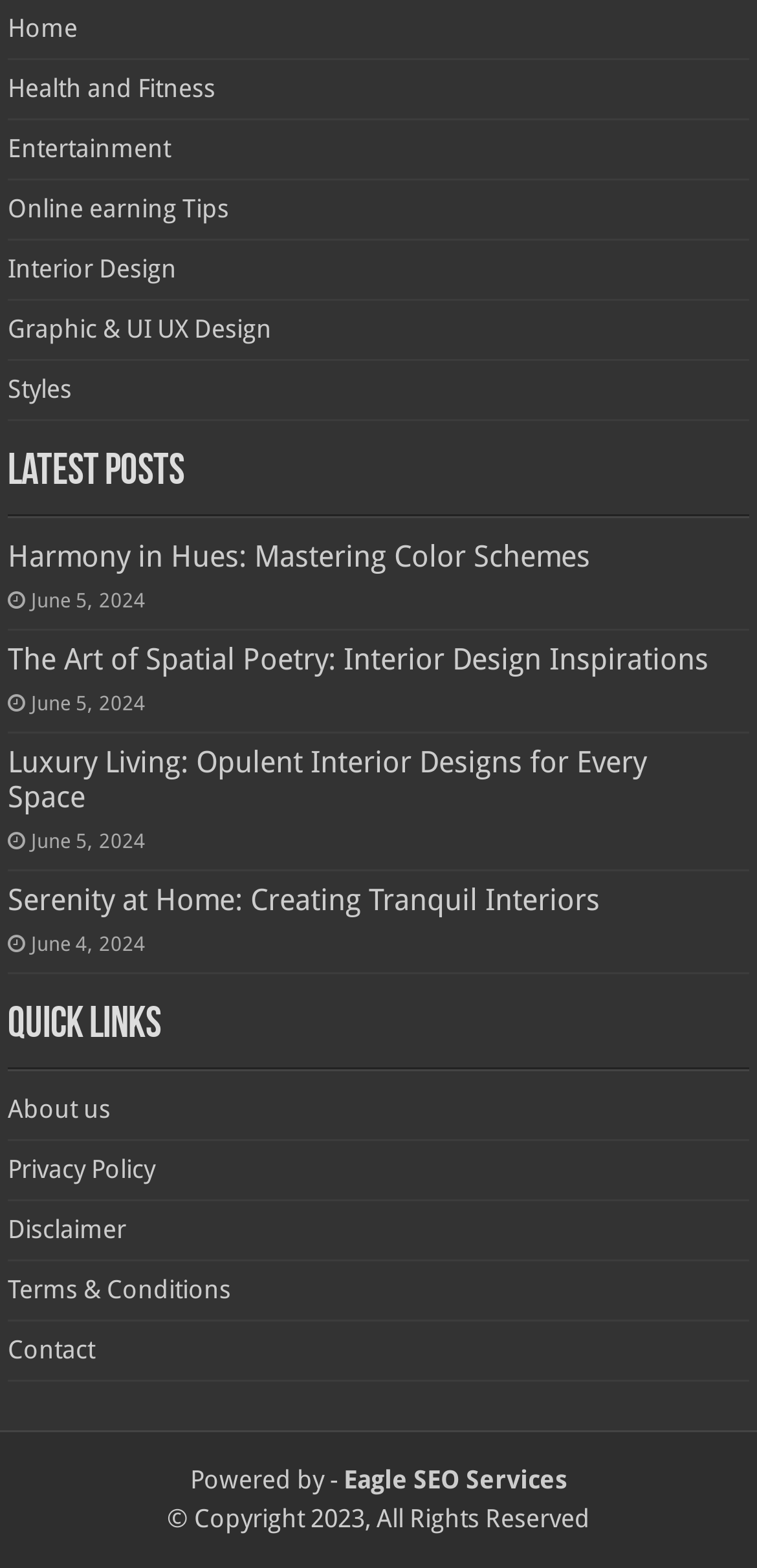Please look at the image and answer the question with a detailed explanation: What is the purpose of the section 'Quick Links'?

The section 'Quick Links' is likely intended to provide quick access to important pages on the website, such as 'About us', 'Privacy Policy', and 'Contact', as it lists these links in a concise manner.